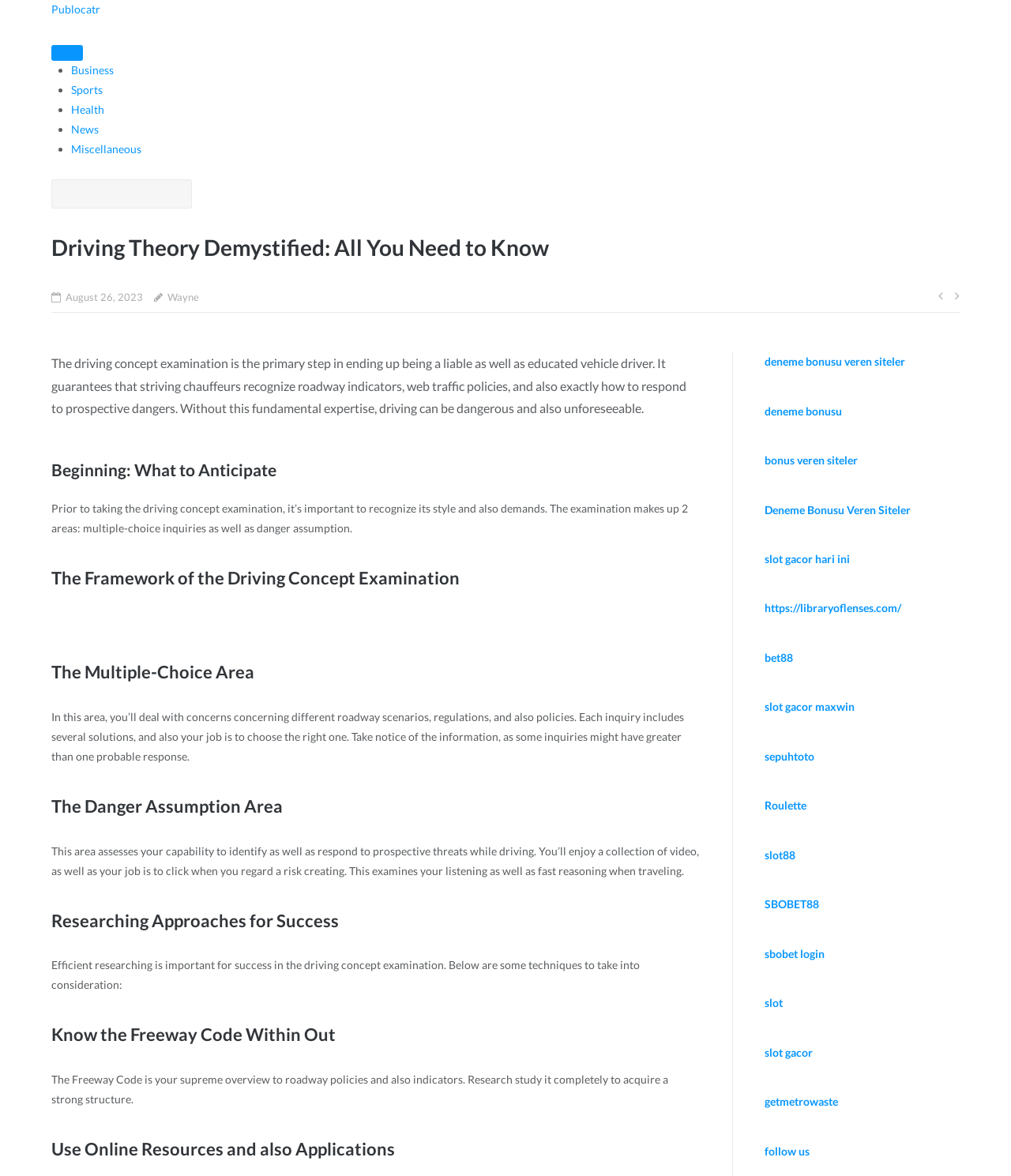Predict the bounding box of the UI element based on the description: "slot gacor". The coordinates should be four float numbers between 0 and 1, formatted as [left, top, right, bottom].

[0.756, 0.889, 0.804, 0.9]